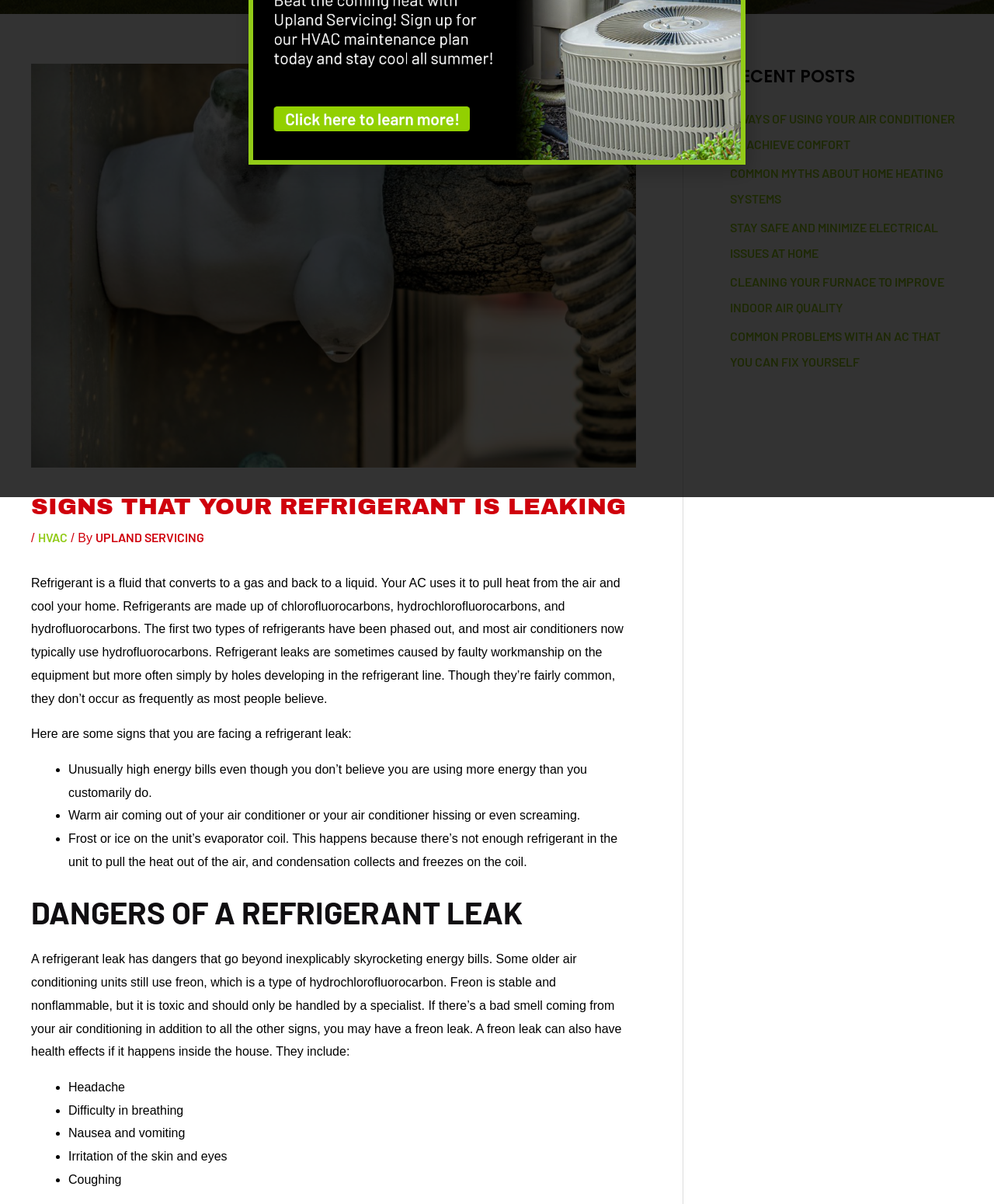Determine the bounding box coordinates of the UI element described by: "rare for a police officer".

None